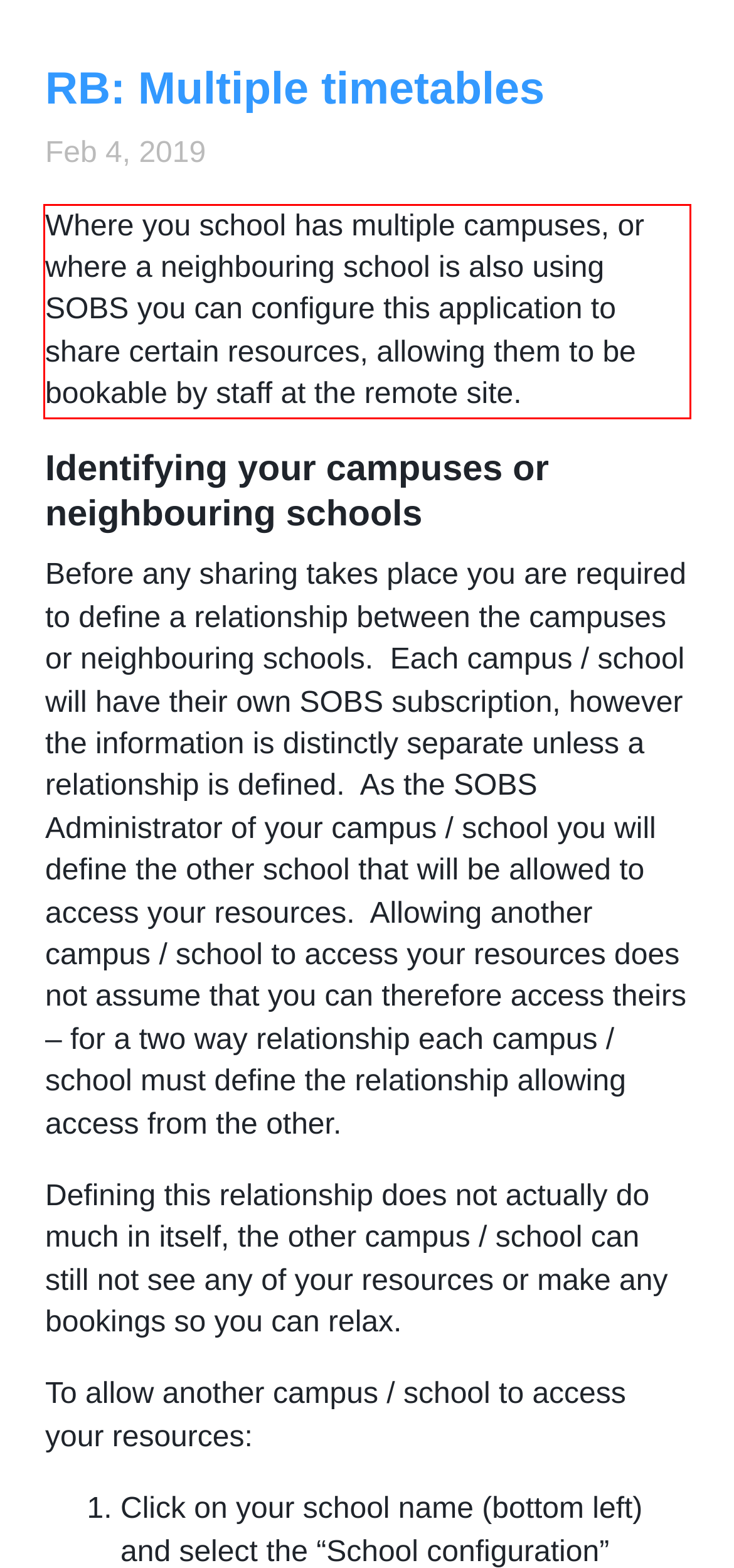Observe the screenshot of the webpage that includes a red rectangle bounding box. Conduct OCR on the content inside this red bounding box and generate the text.

Where you school has multiple campuses, or where a neighbouring school is also using SOBS you can configure this application to share certain resources, allowing them to be bookable by staff at the remote site.